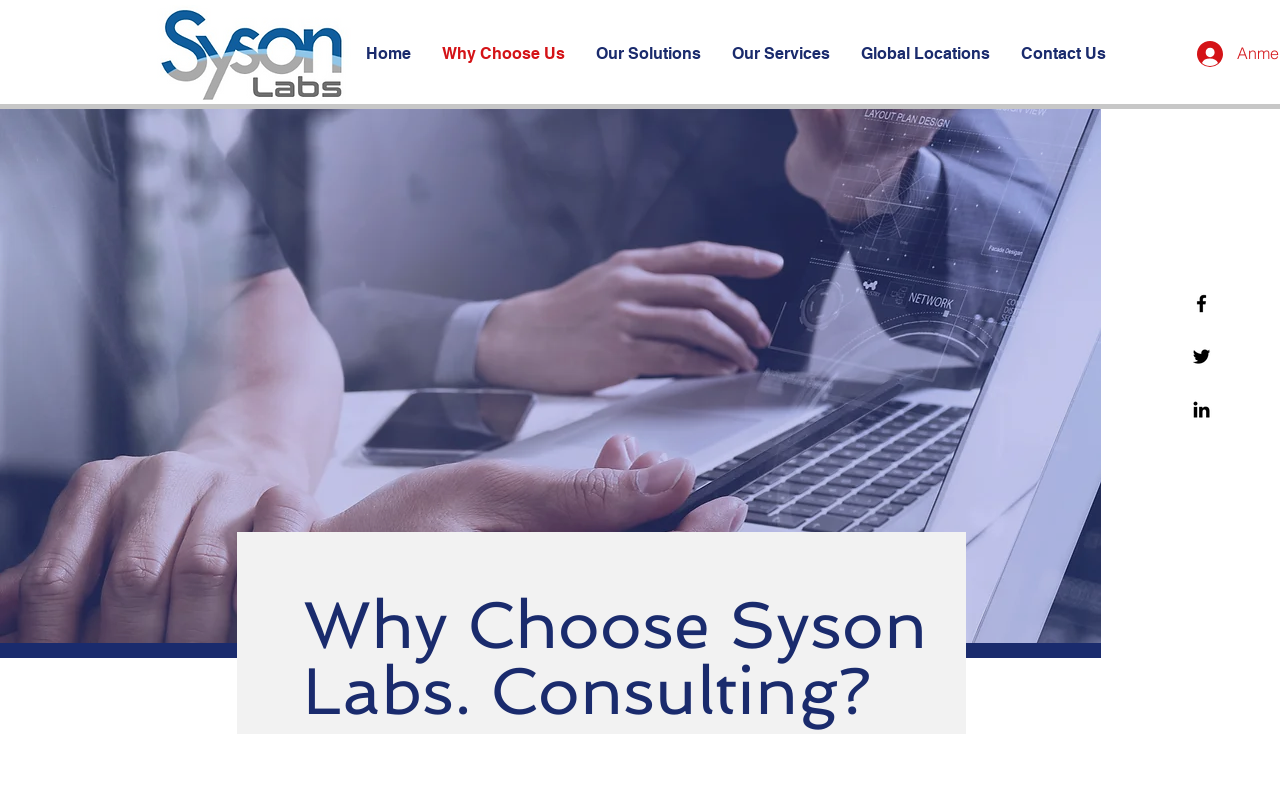Predict the bounding box of the UI element based on this description: "Why Choose Us".

[0.334, 0.034, 0.454, 0.1]